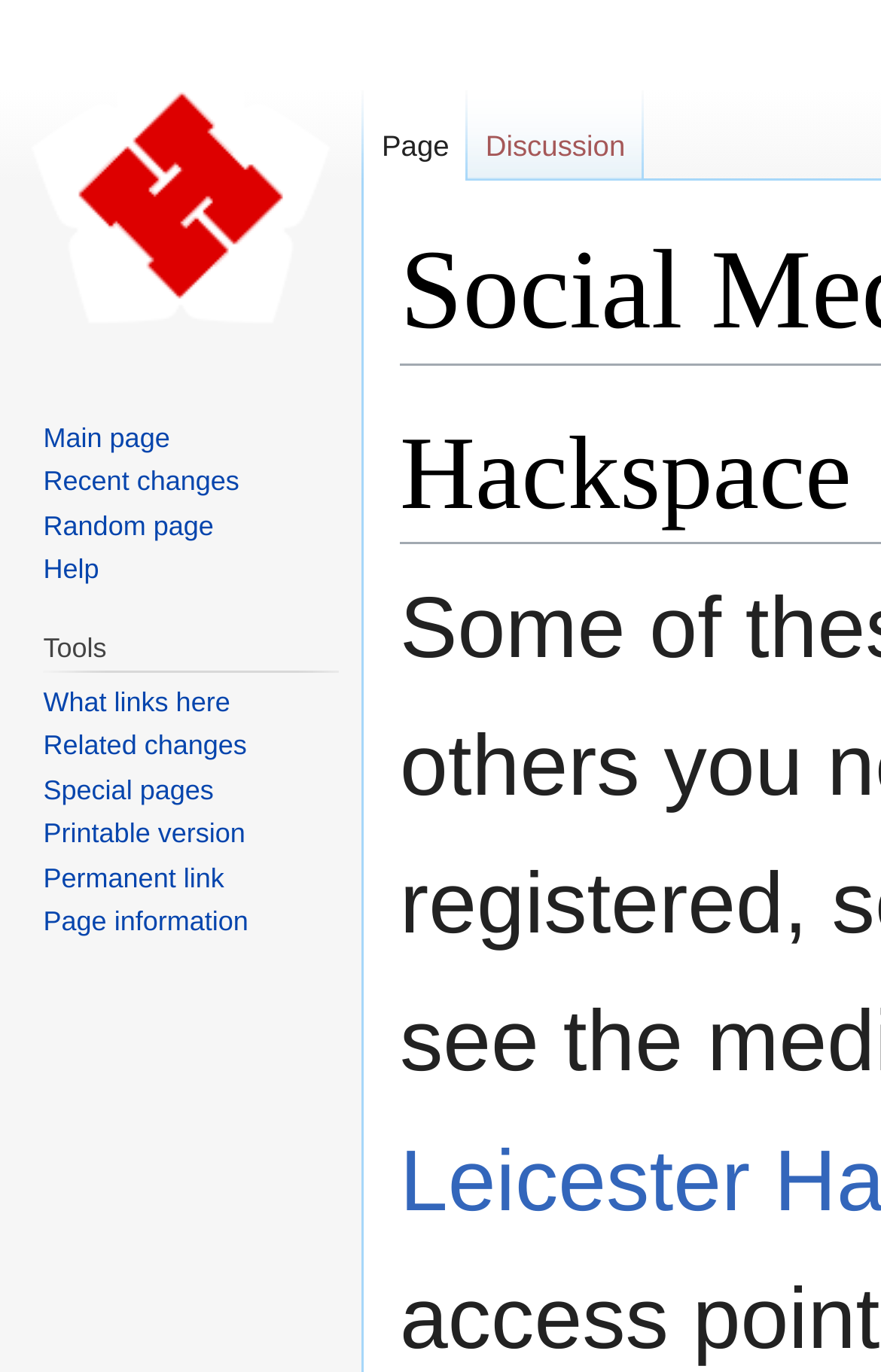Determine the bounding box coordinates of the clickable region to carry out the instruction: "Visit the main page".

[0.0, 0.0, 0.41, 0.263]